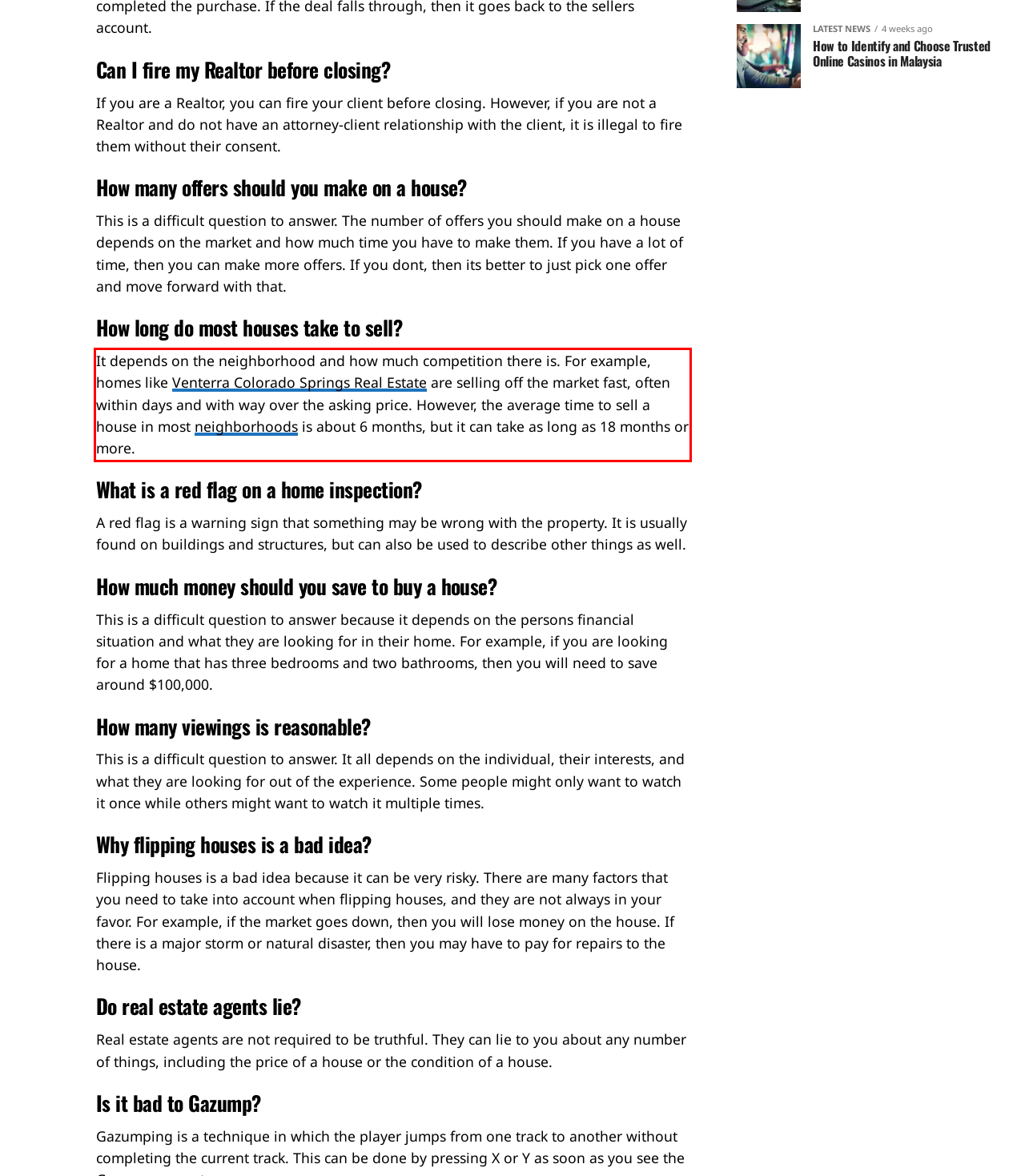You are provided with a screenshot of a webpage containing a red bounding box. Please extract the text enclosed by this red bounding box.

It depends on the neighborhood and how much competition there is. For example, homes like Venterra Colorado Springs Real Estate are selling off the market fast, often within days and with way over the asking price. However, the average time to sell a house in most neighborhoods is about 6 months, but it can take as long as 18 months or more.